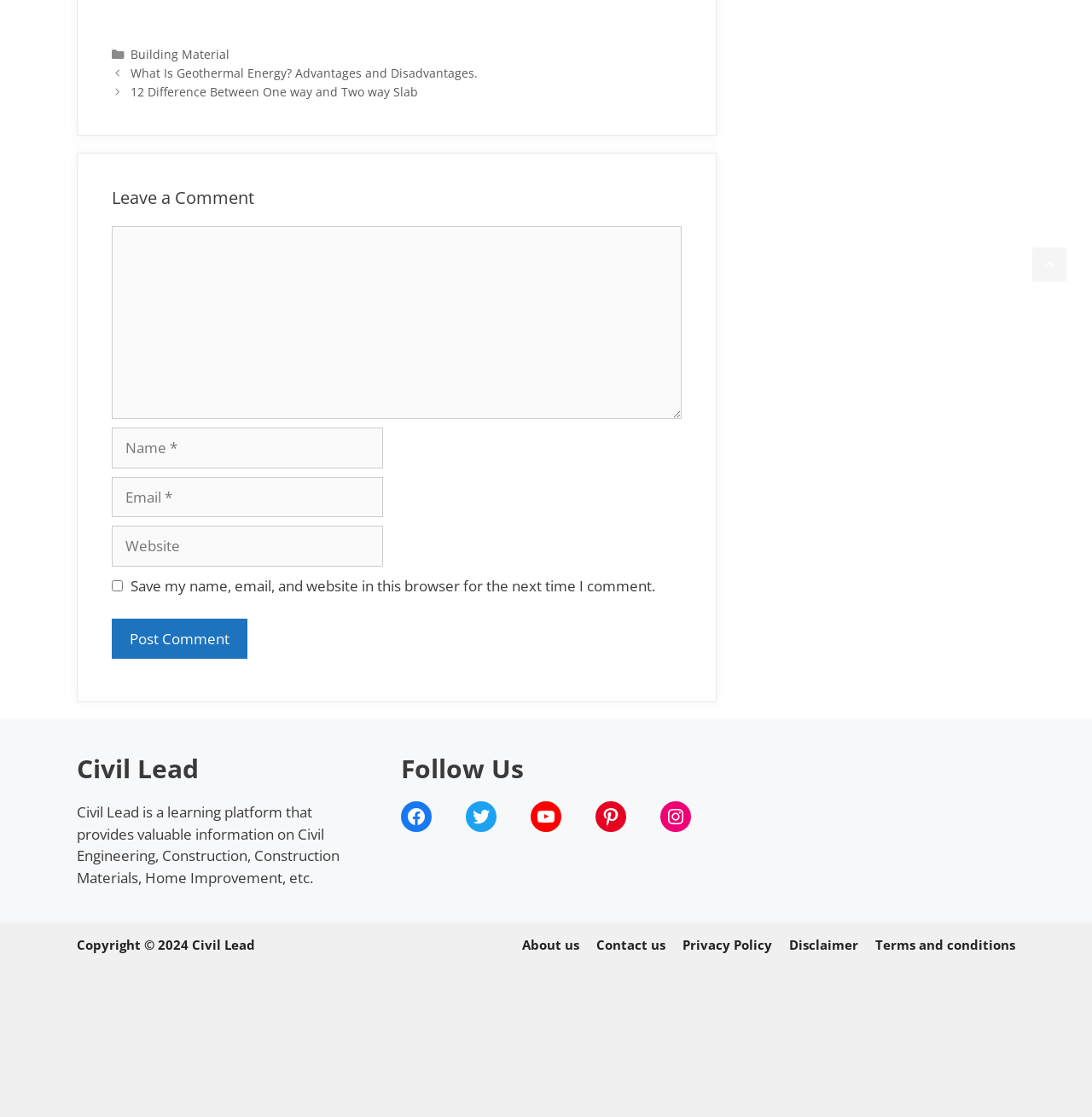Find the bounding box of the UI element described as follows: "parent_node: Comment name="email" placeholder="Email *"".

[0.102, 0.427, 0.351, 0.463]